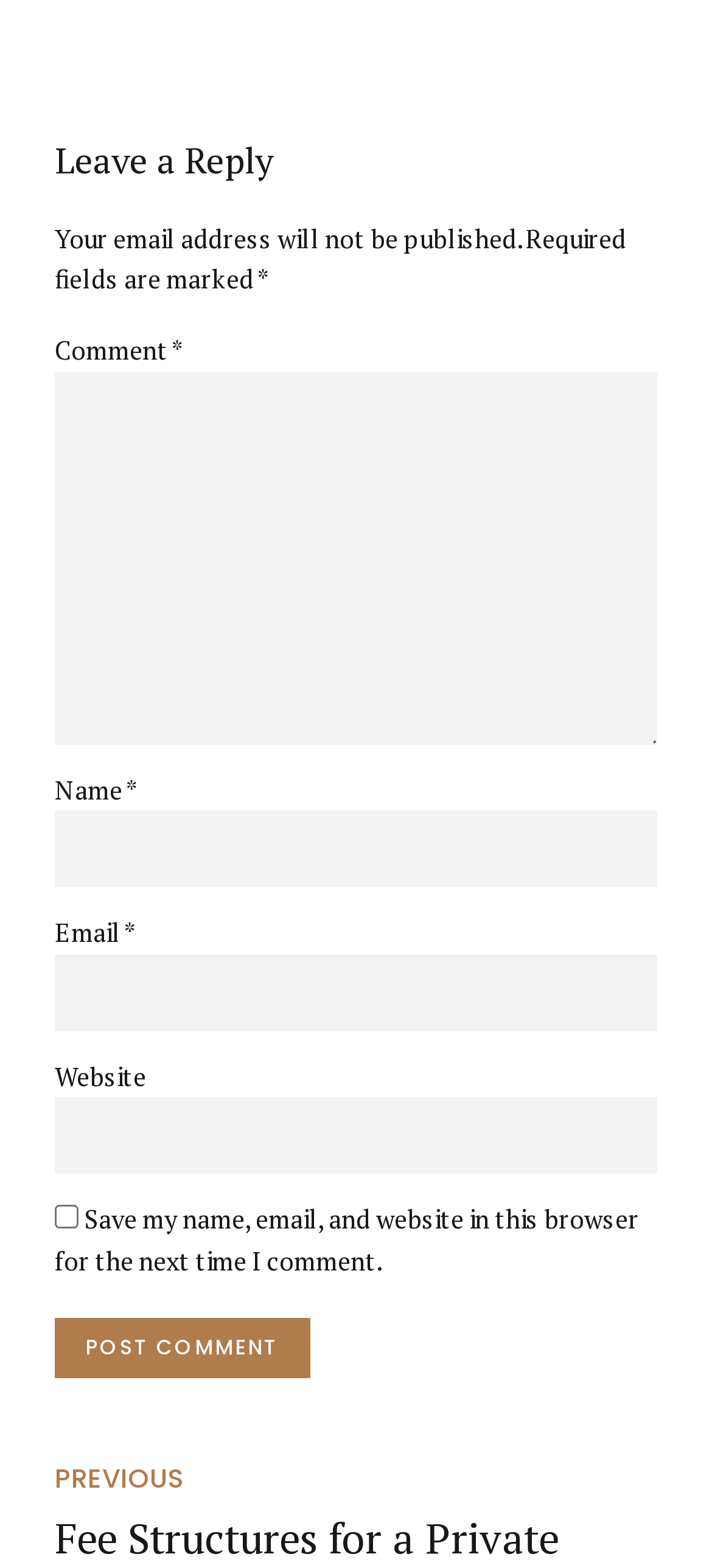What is the label of the third textbox?
Using the image as a reference, answer with just one word or a short phrase.

Email